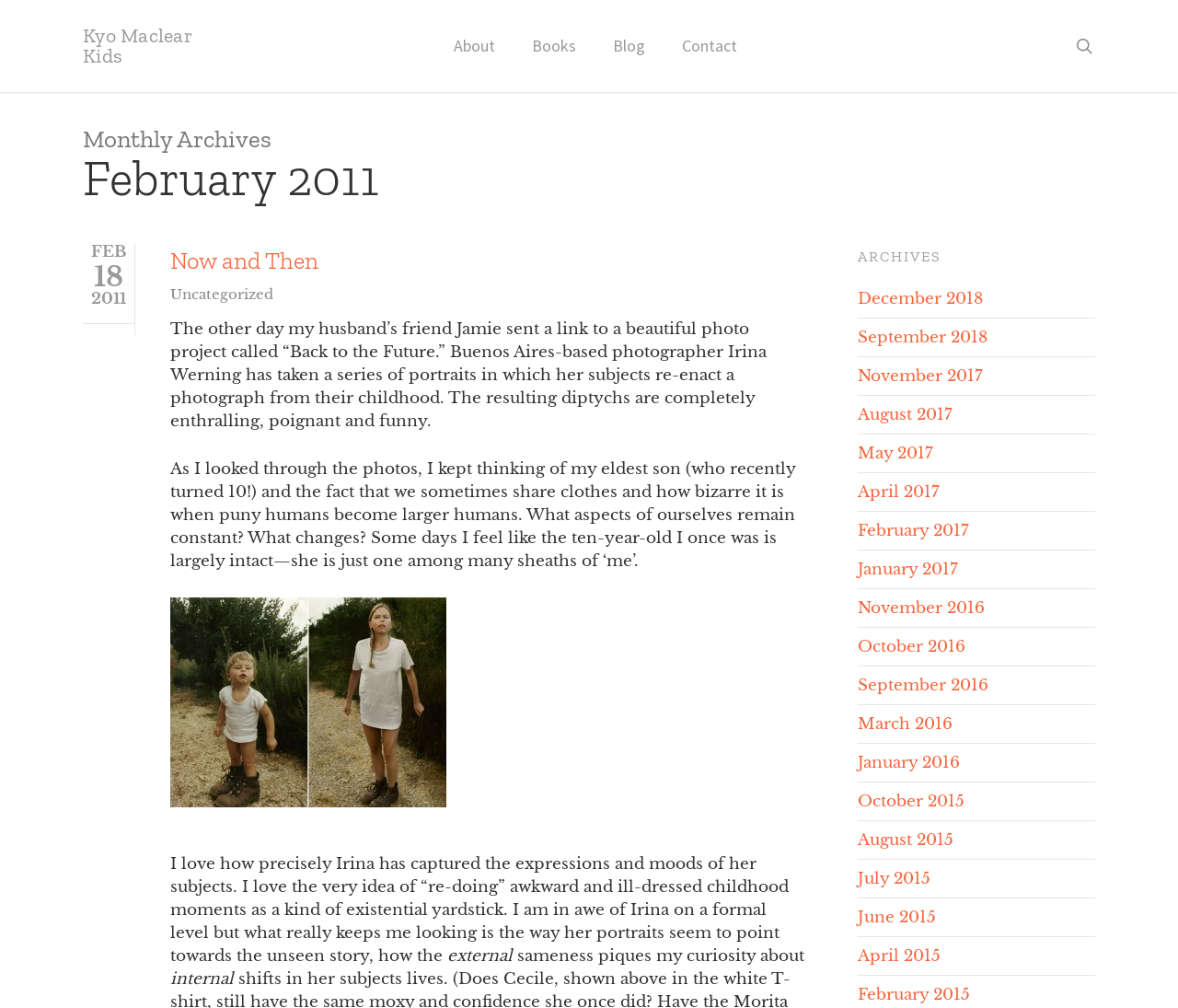Find the bounding box coordinates of the area to click in order to follow the instruction: "browse September 2019".

None